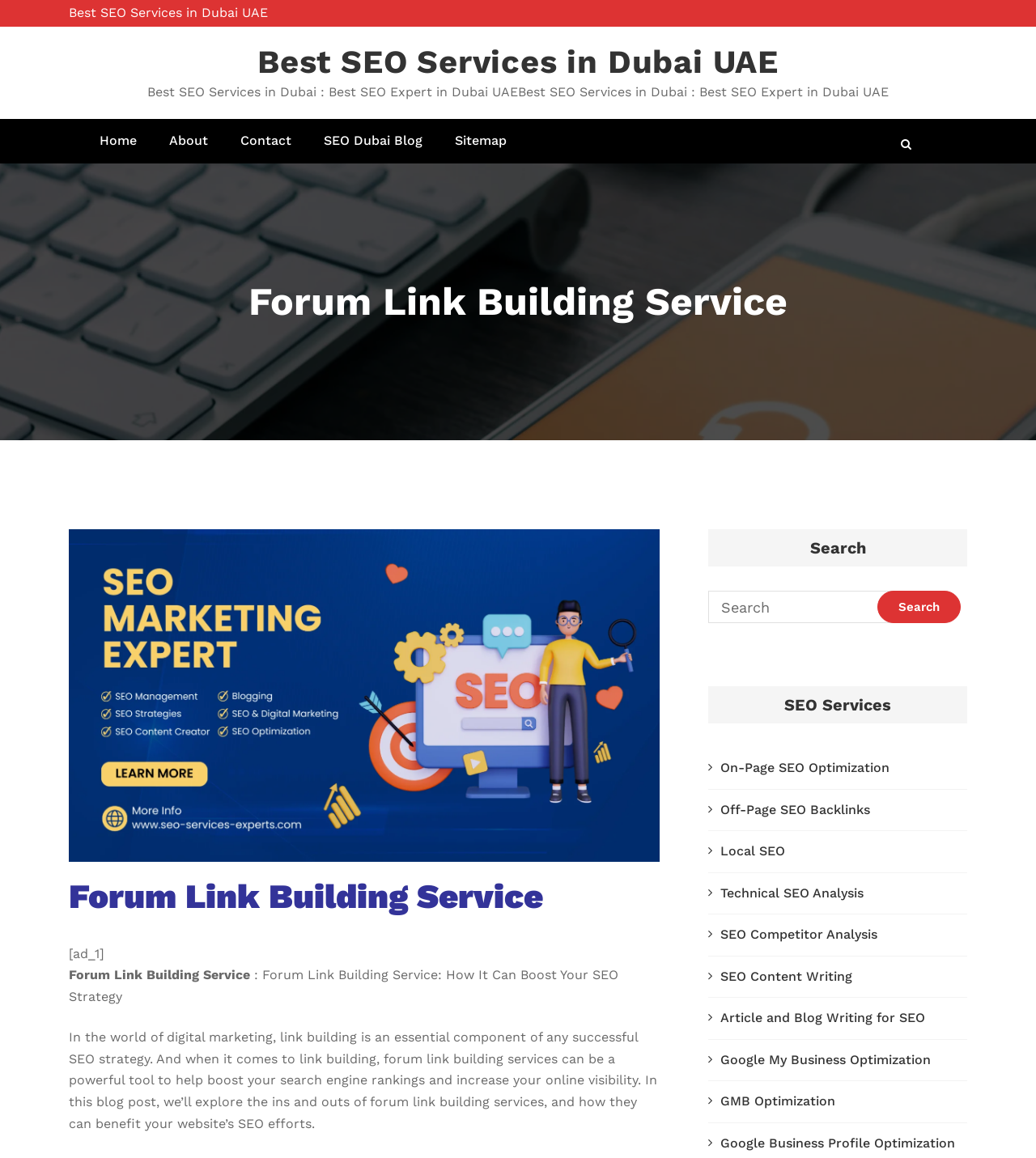What is the topic of the blog post?
Could you answer the question with a detailed and thorough explanation?

The blog post on the webpage discusses the topic of Forum Link Building Service, its benefits, and how it can boost search engine rankings and increase online visibility.